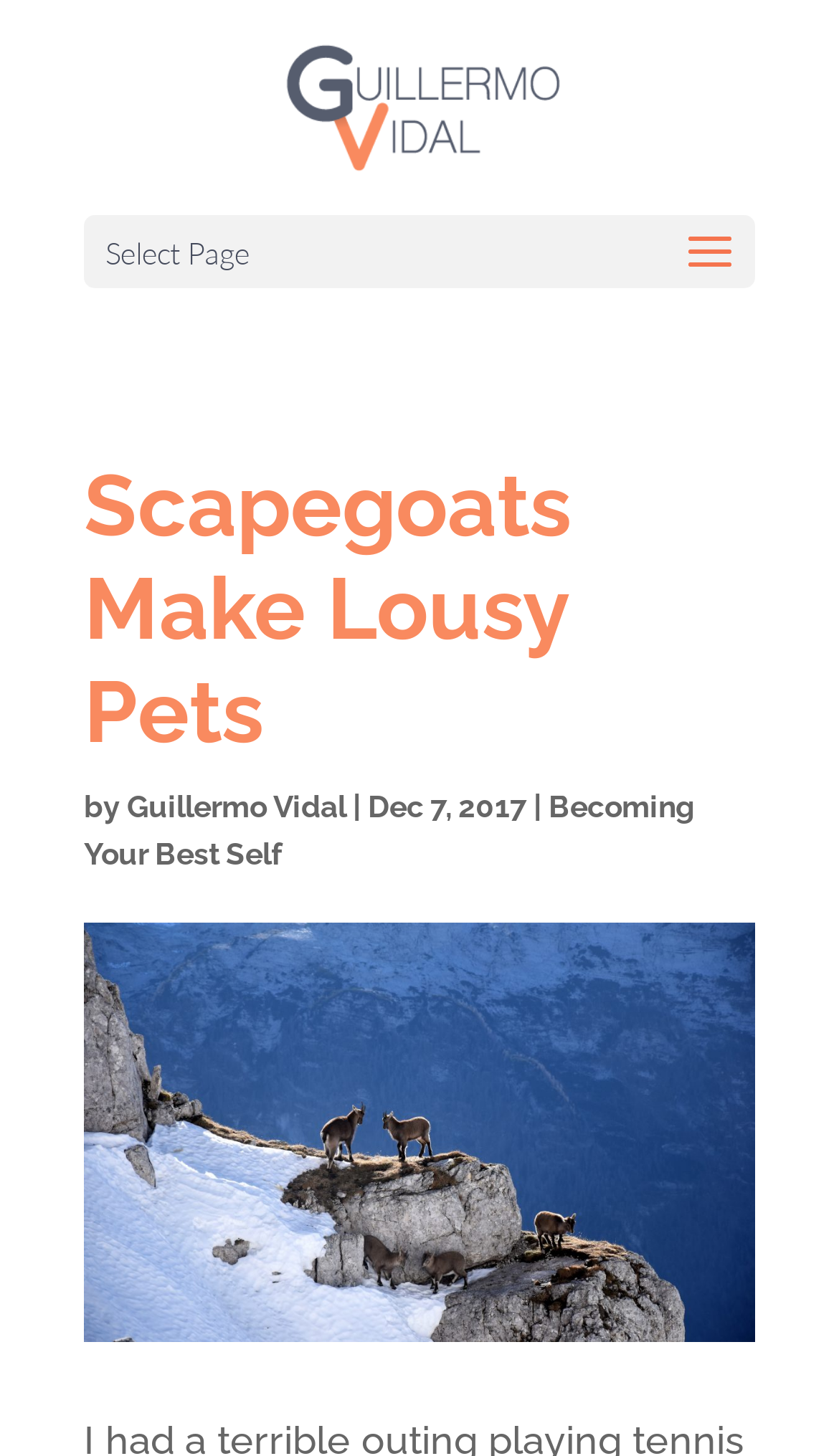Explain the contents of the webpage comprehensively.

The webpage appears to be a blog post or article page. At the top, there is a title "Scapegoats Make Lousy Pets" followed by the author's name "Guillermo Vidal" in a smaller font. The author's name is also accompanied by a small image, likely a profile picture or avatar, positioned to the right of the text.

Below the title, there is a menu or navigation bar with a single option "Select Page". The main content of the page is divided into sections, with the title "Scapegoats Make Lousy Pets" serving as a heading. The heading is centered and takes up most of the width of the page.

Under the heading, there is a byline that reads "by Guillermo Vidal", with the author's name being a clickable link. The date "Dec 7, 2017" is positioned to the right of the byline. Further to the right, there is another link titled "Becoming Your Best Self", which may be a related article or a category tag.

There are a total of two links to the author's name, one at the top and one in the byline section. The image of the author is only present at the top, next to the first instance of their name.